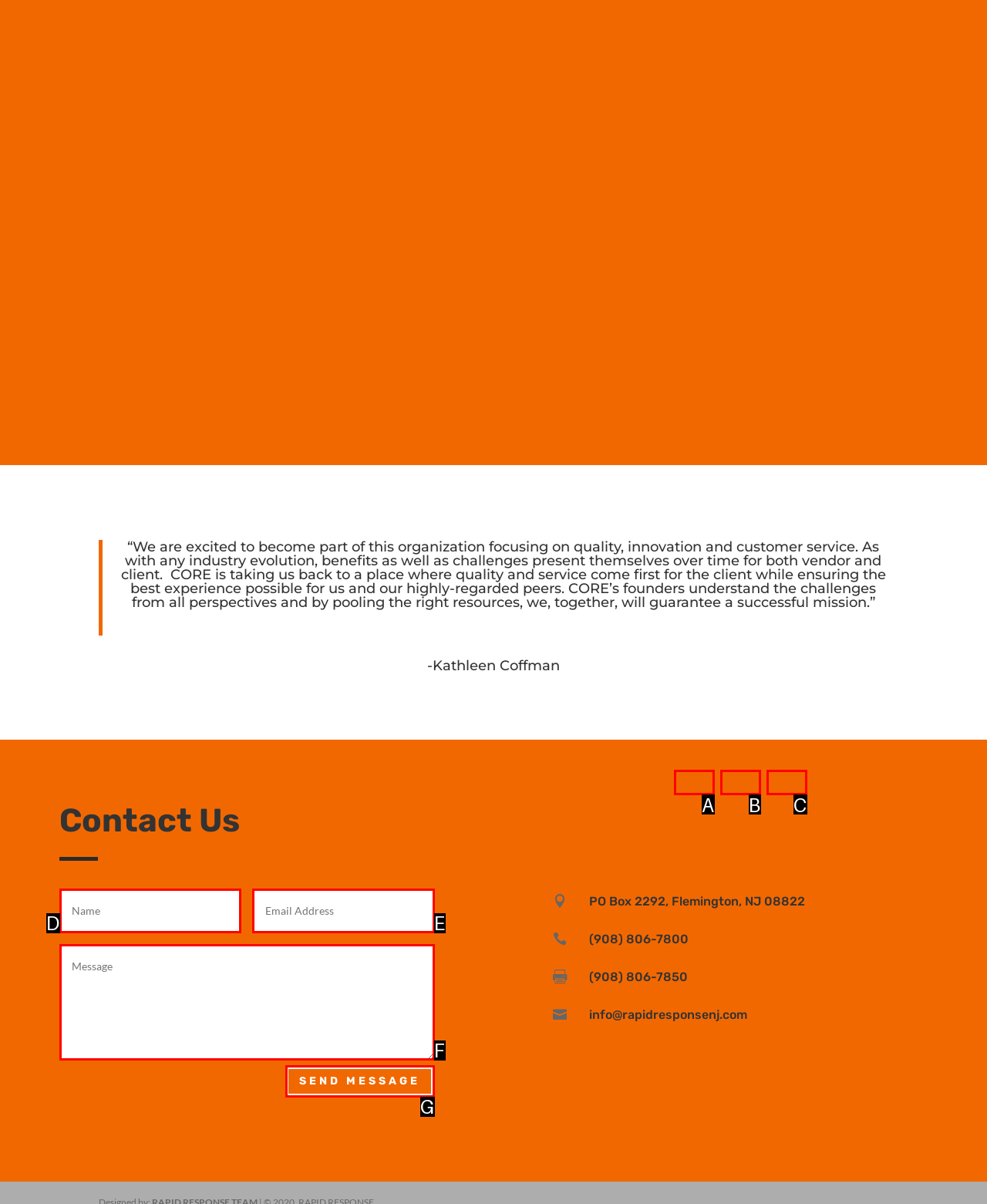Given the description: sale@fmect.com, select the HTML element that matches it best. Reply with the letter of the chosen option directly.

None